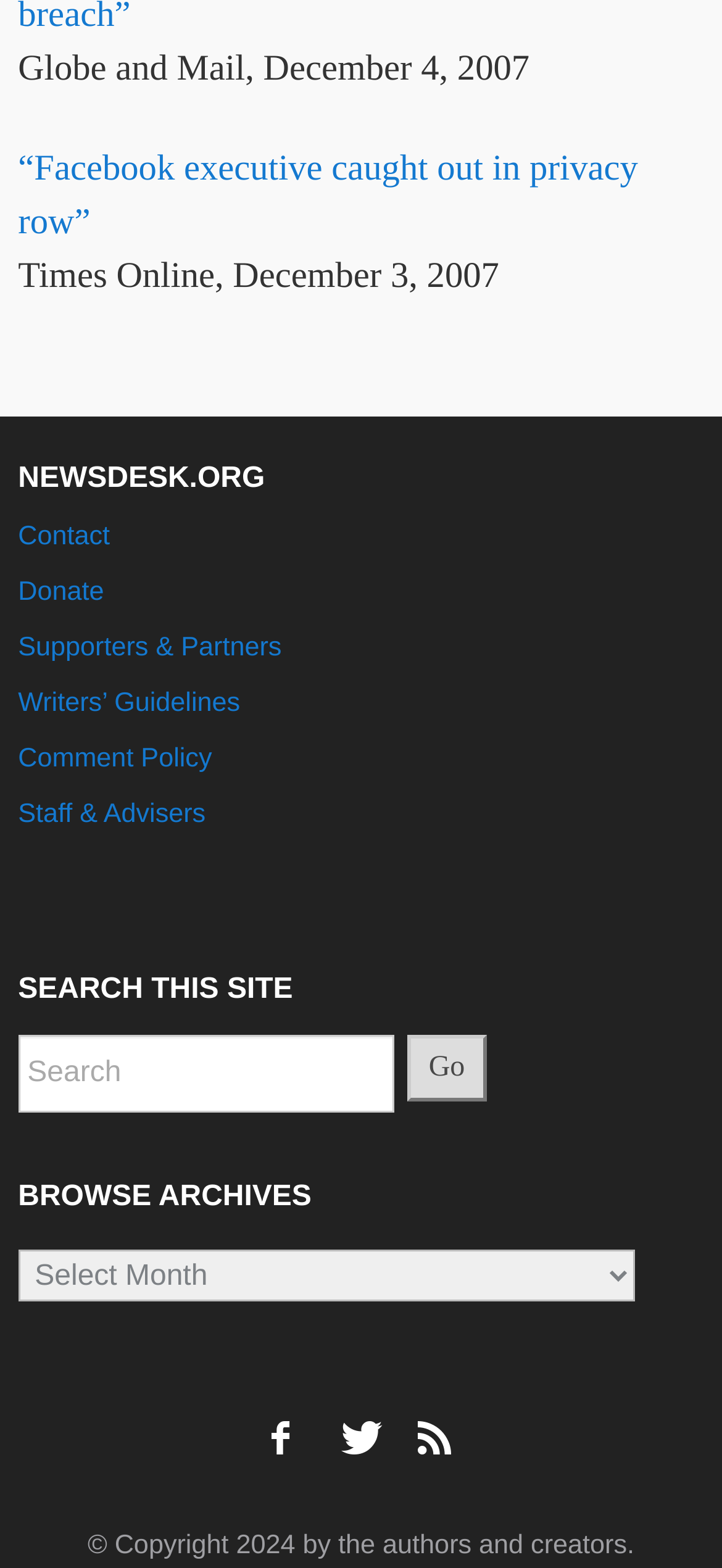How many links are there in the top section?
Please craft a detailed and exhaustive response to the question.

The top section of the webpage has two links, one with the text '“Facebook executive caught out in privacy row”' and another with the text 'Times Online, December 3, 2007'.